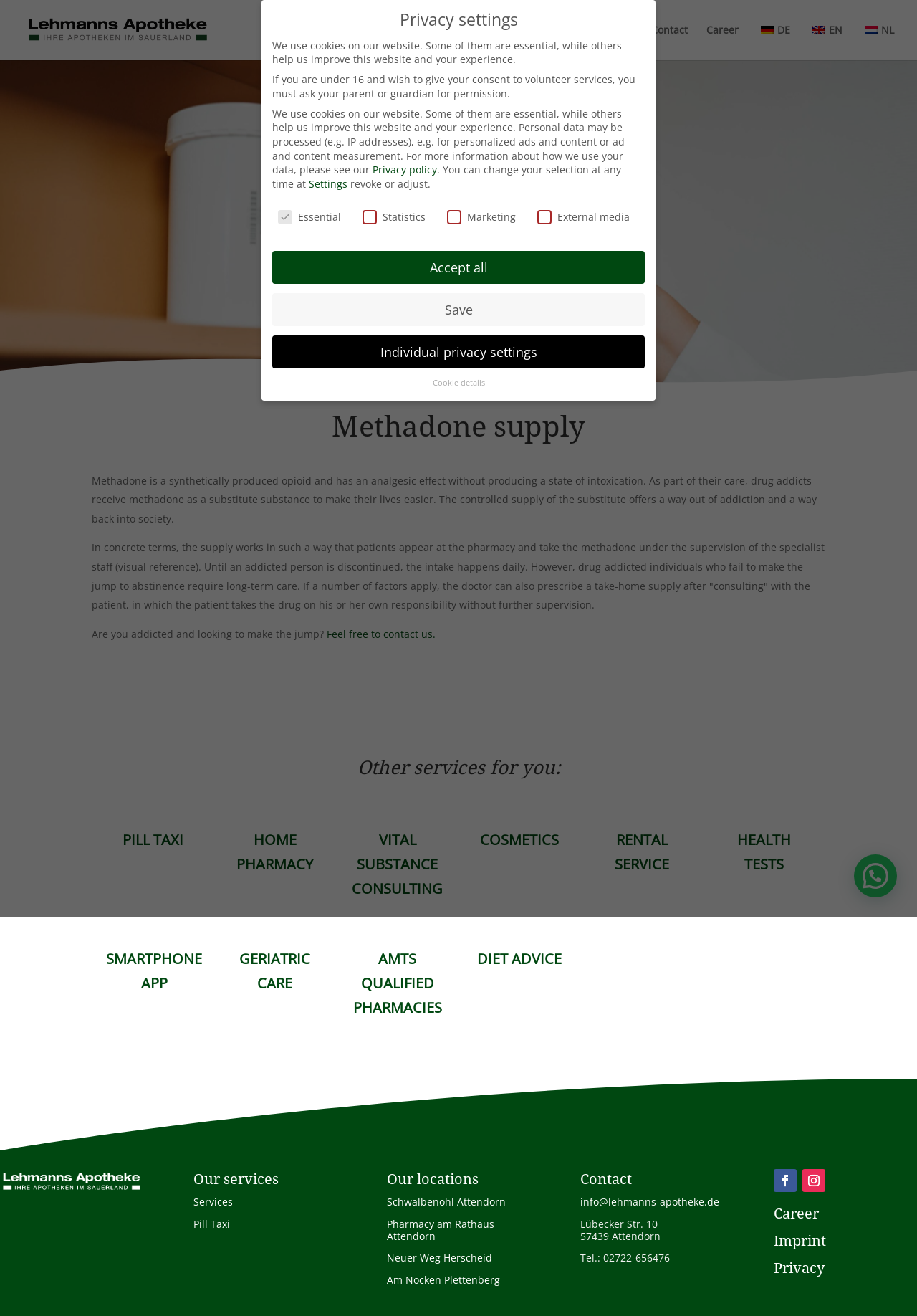Could you please study the image and provide a detailed answer to the question:
What is methadone used for?

According to the text on the webpage, methadone is used as a substitute substance to make the lives of drug addicts easier, and it is part of their care.